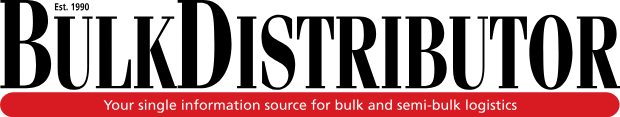Create a detailed narrative that captures the essence of the image.

The image features the logo of "Bulk Distributor," prominently displaying the name in a bold, dynamic font. Below the name, a red banner reads, "Your single information source for bulk and semi-bulk logistics," emphasizing the publication's focus on logistics solutions. Established in 1990, Bulk Distributor serves as a vital resource in the bulk and semi-bulk logistics industry, providing insights and updates relevant to professionals in this sector. The design conveys professionalism and a commitment to delivering valuable information to its audience.